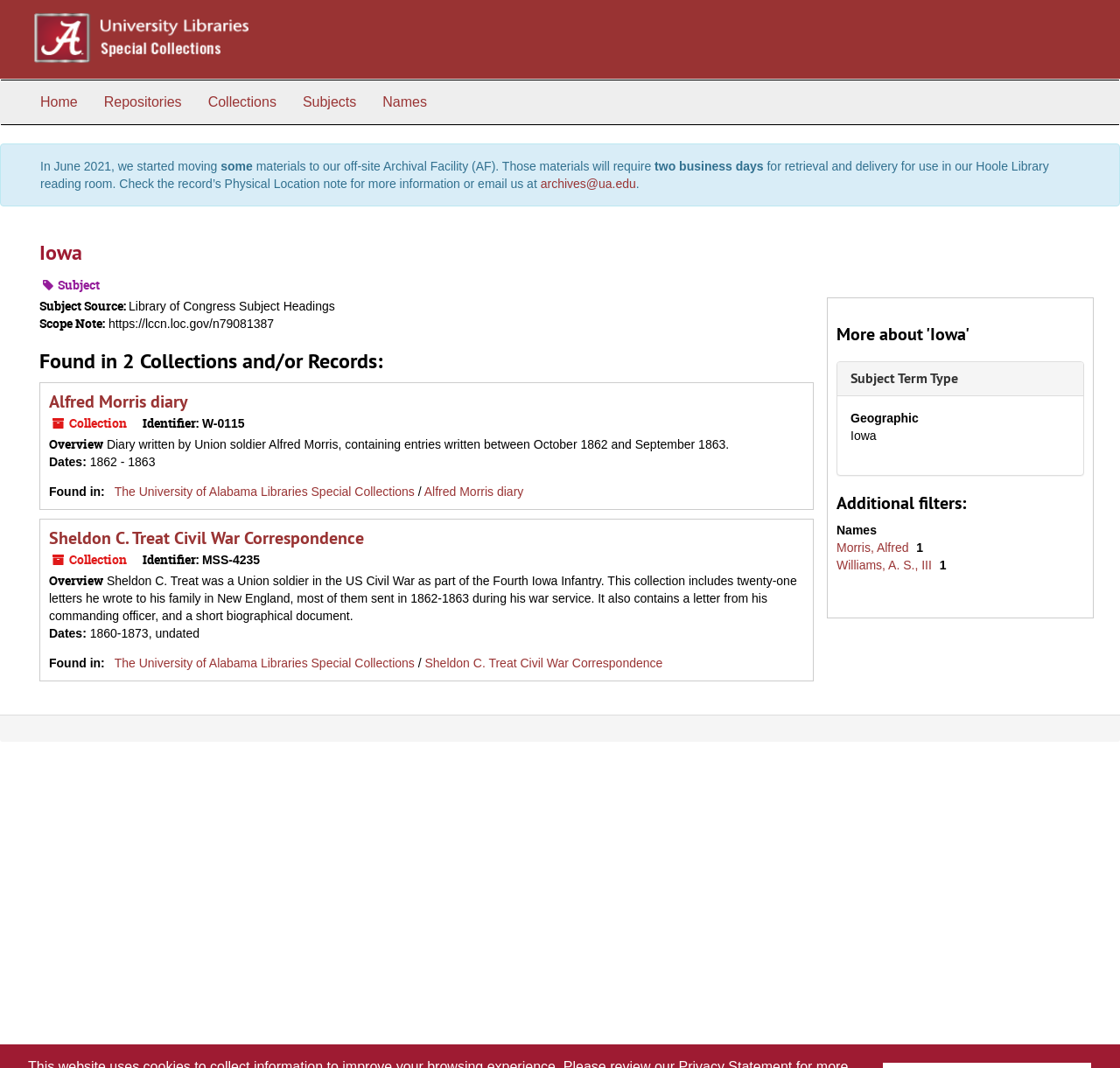Offer an extensive depiction of the webpage and its key elements.

The webpage is about Iowa, specifically related to Special Collections & Archives. At the top, there is a navigation bar with links to "Home", "Repositories", "Collections", "Subjects", and "Names". Below the navigation bar, there is a brief announcement about the relocation of materials to an off-site Archival Facility, which will require two business days for retrieval and delivery.

The main content of the page is divided into two sections. The first section is about the subject "Iowa", with a heading and a scope note. Below the scope note, there are two collections and/or records related to Iowa: "Alfred Morris diary" and "Sheldon C. Treat Civil War Correspondence". Each collection has a heading, an overview, and details about the collection, including dates and identifiers.

The second section is about additional filters, with a heading and a description list. The filters include "Names", with links to "Morris, Alfred" and "Williams, A. S., III". There is also a link to "Subject Term Type" with a description list term "Geographic" and a detail "Iowa".

On the top-right corner of the page, there is an image of the University of Alabama University Libraries. Throughout the page, there are various links to different collections, records, and filters, allowing users to explore and navigate the Special Collections & Archives related to Iowa.